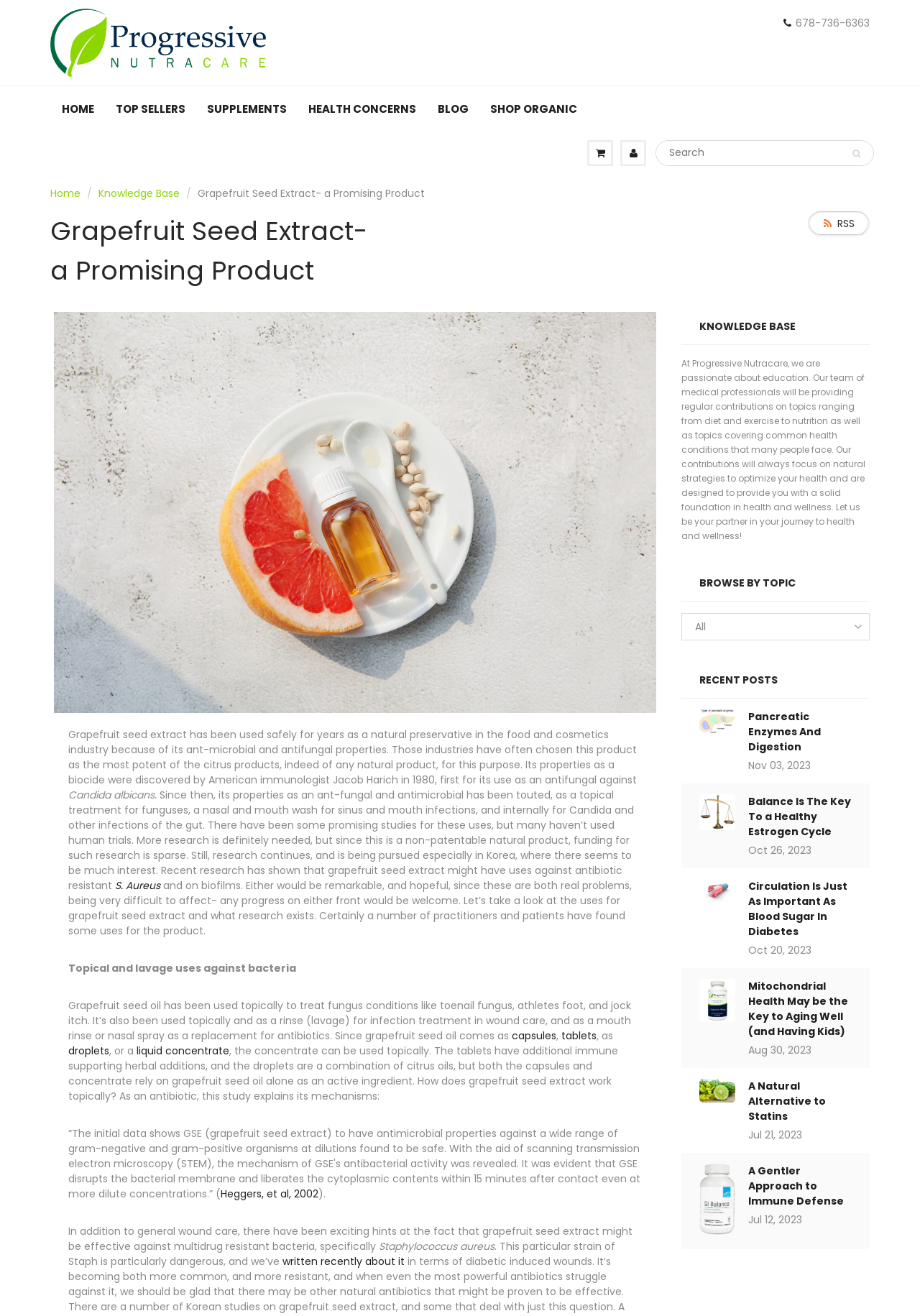Generate an in-depth caption that captures all aspects of the webpage.

This webpage is about Grapefruit Seed Extract, a natural preservative with ant-microbial and antifungal properties. At the top, there is a navigation menu with links to "HOME", "TOP SELLERS", "SUPPLEMENTS", "HEALTH CONCERNS", "BLOG", and "SHOP ORGANIC". On the right side of the navigation menu, there is a search bar with a magnifying glass icon.

Below the navigation menu, there is a logo of "Progressive Nutracare" with a link to the homepage. Next to the logo, there is a phone number and an RSS icon. 

The main content of the webpage is divided into two sections. The left section has a heading "Grapefruit Seed Extract- a Promising Product" and a figure with an image related to grapefruit seed extract. Below the figure, there is a block of text that describes the properties and uses of grapefruit seed extract, including its antifungal and antimicrobial properties, and its potential uses against antibiotic-resistant bacteria.

The right section has three headings: "KNOWLEDGE BASE", "BROWSE BY TOPIC", and "RECENT POSTS". Under "KNOWLEDGE BASE", there is a paragraph of text that describes the educational resources provided by Progressive Nutracare. Under "BROWSE BY TOPIC", there is a dropdown menu. Under "RECENT POSTS", there are five links to recent articles, each with a title, an image, and a date. The articles are about various health topics, including pancreatic enzymes, estrogen cycles, diabetes, and mitochondrial health.

Throughout the webpage, there are several links to other pages, including links to specific products, such as capsules, tablets, and droplets, and links to research studies and articles.